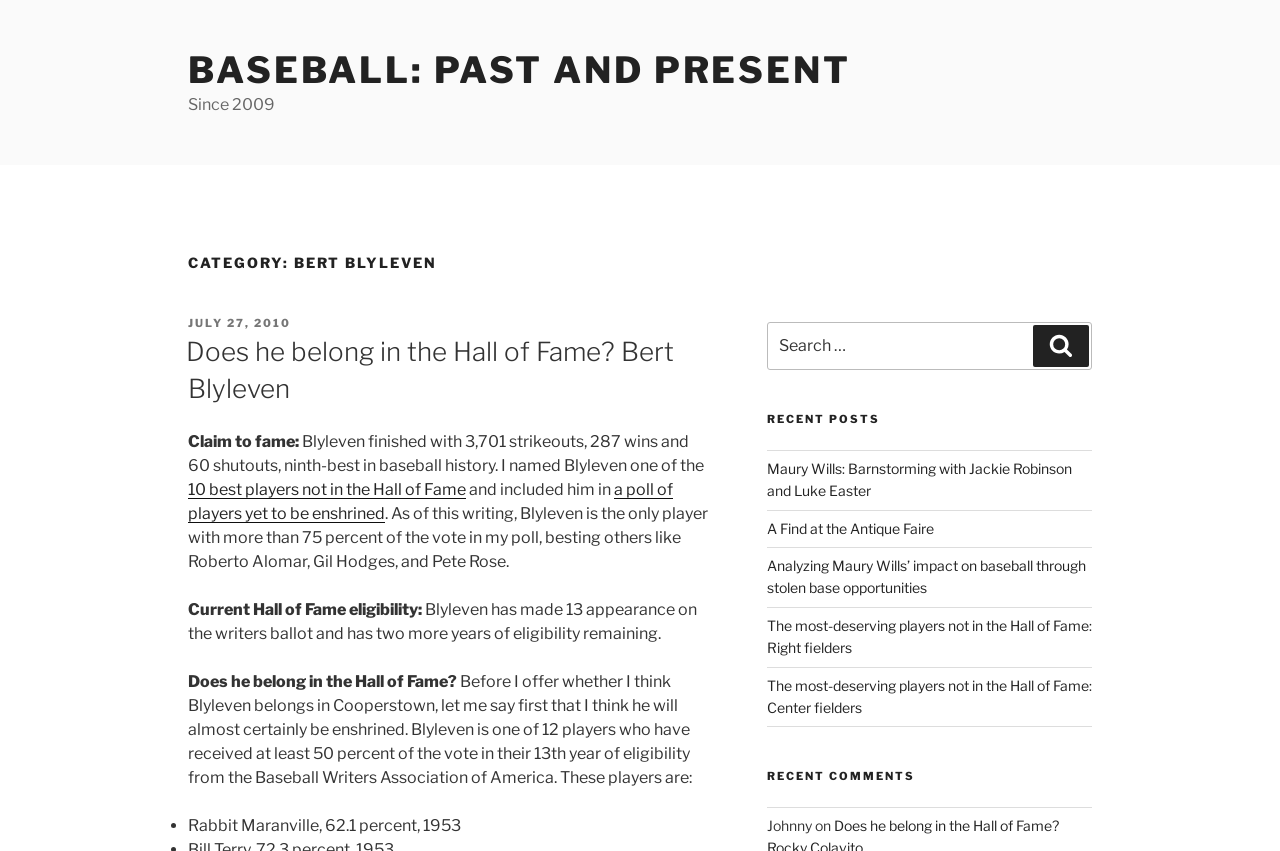What is the primary heading on this webpage?

CATEGORY: BERT BLYLEVEN